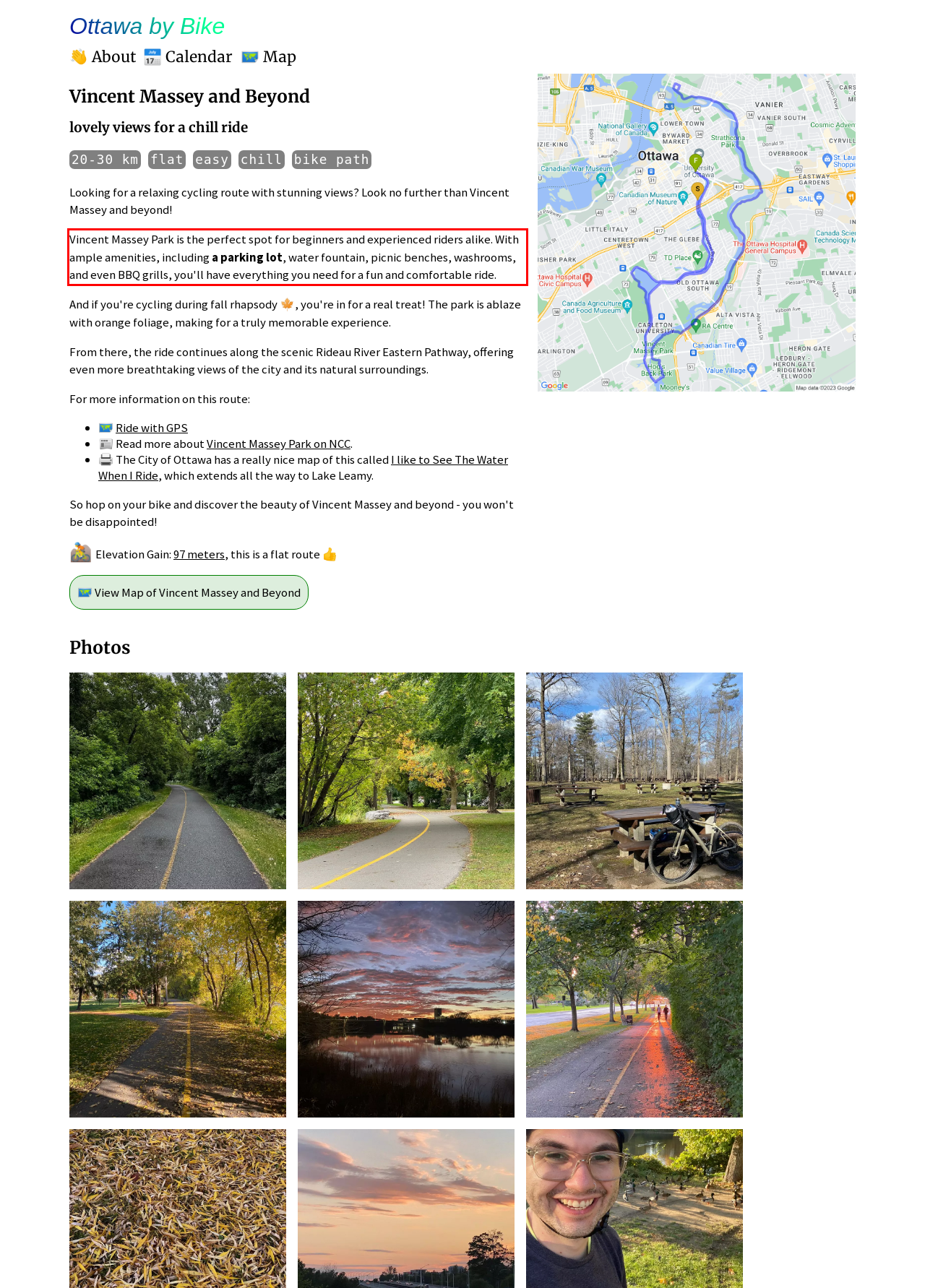There is a UI element on the webpage screenshot marked by a red bounding box. Extract and generate the text content from within this red box.

Vincent Massey Park is the perfect spot for beginners and experienced riders alike. With ample amenities, including a parking lot, water fountain, picnic benches, washrooms, and even BBQ grills, you'll have everything you need for a fun and comfortable ride.